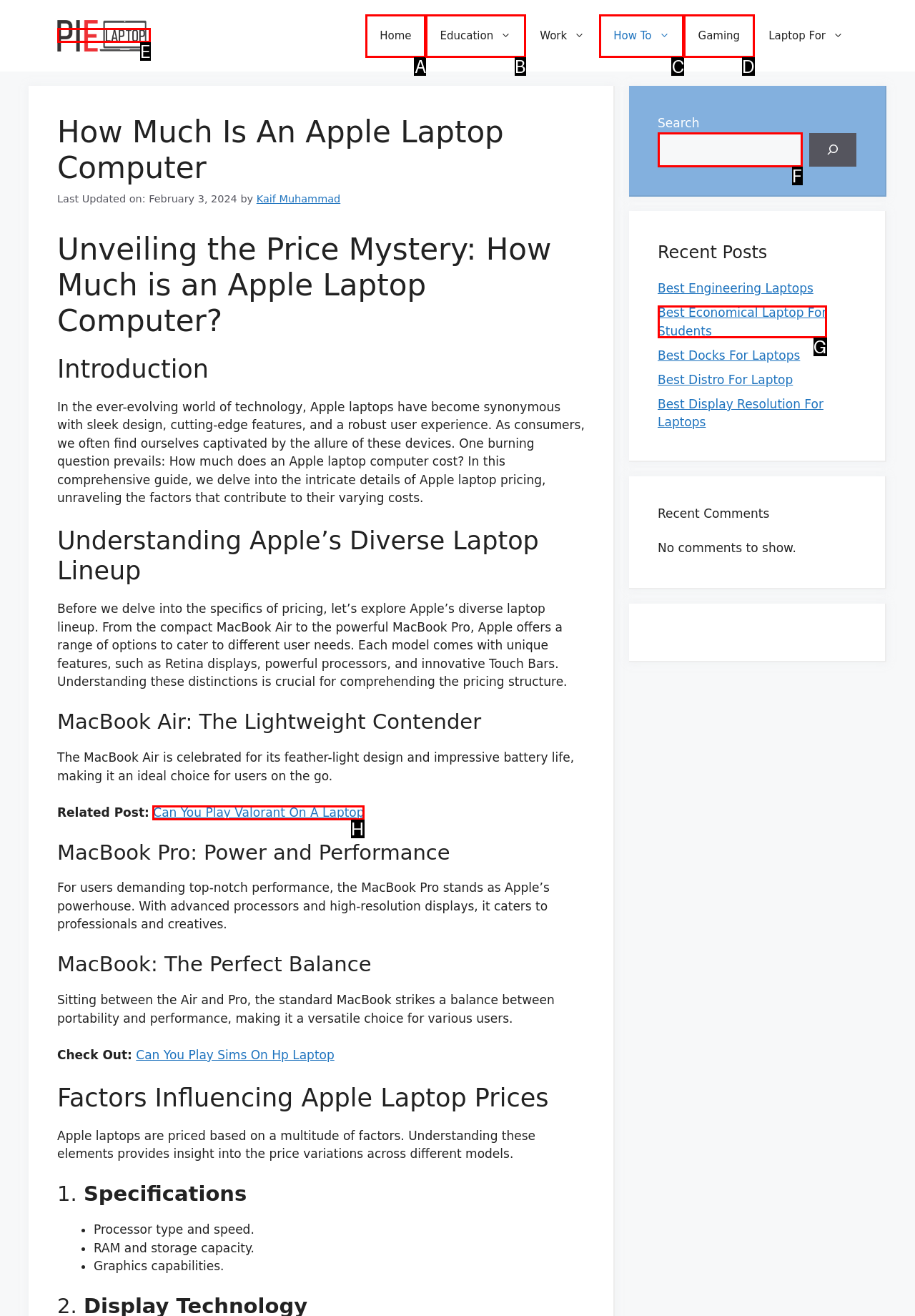Select the letter of the UI element that matches this task: Check out the 'Can You Play Valorant On A Laptop' post
Provide the answer as the letter of the correct choice.

H